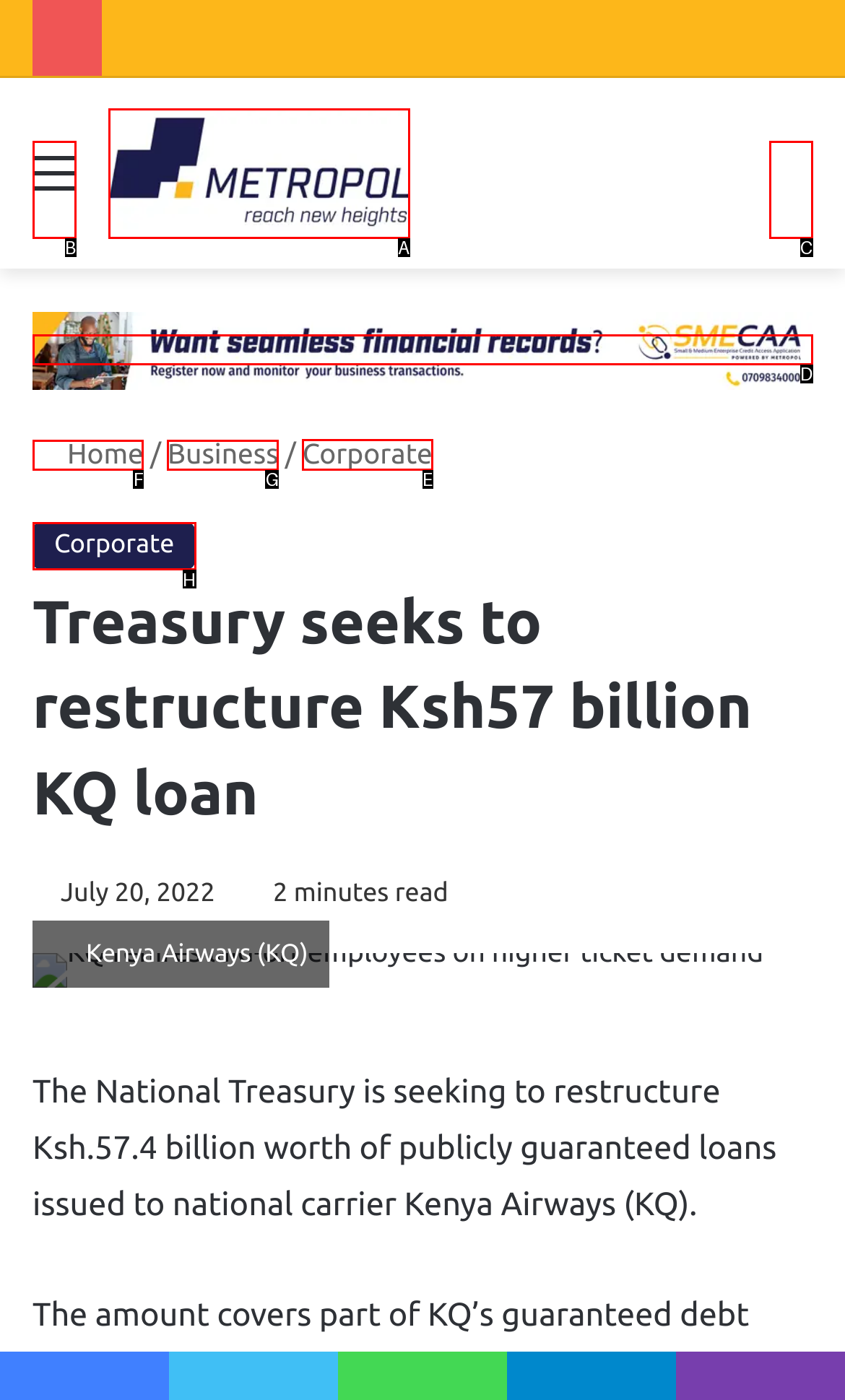Tell me the correct option to click for this task: View the 'Corporate' page
Write down the option's letter from the given choices.

E